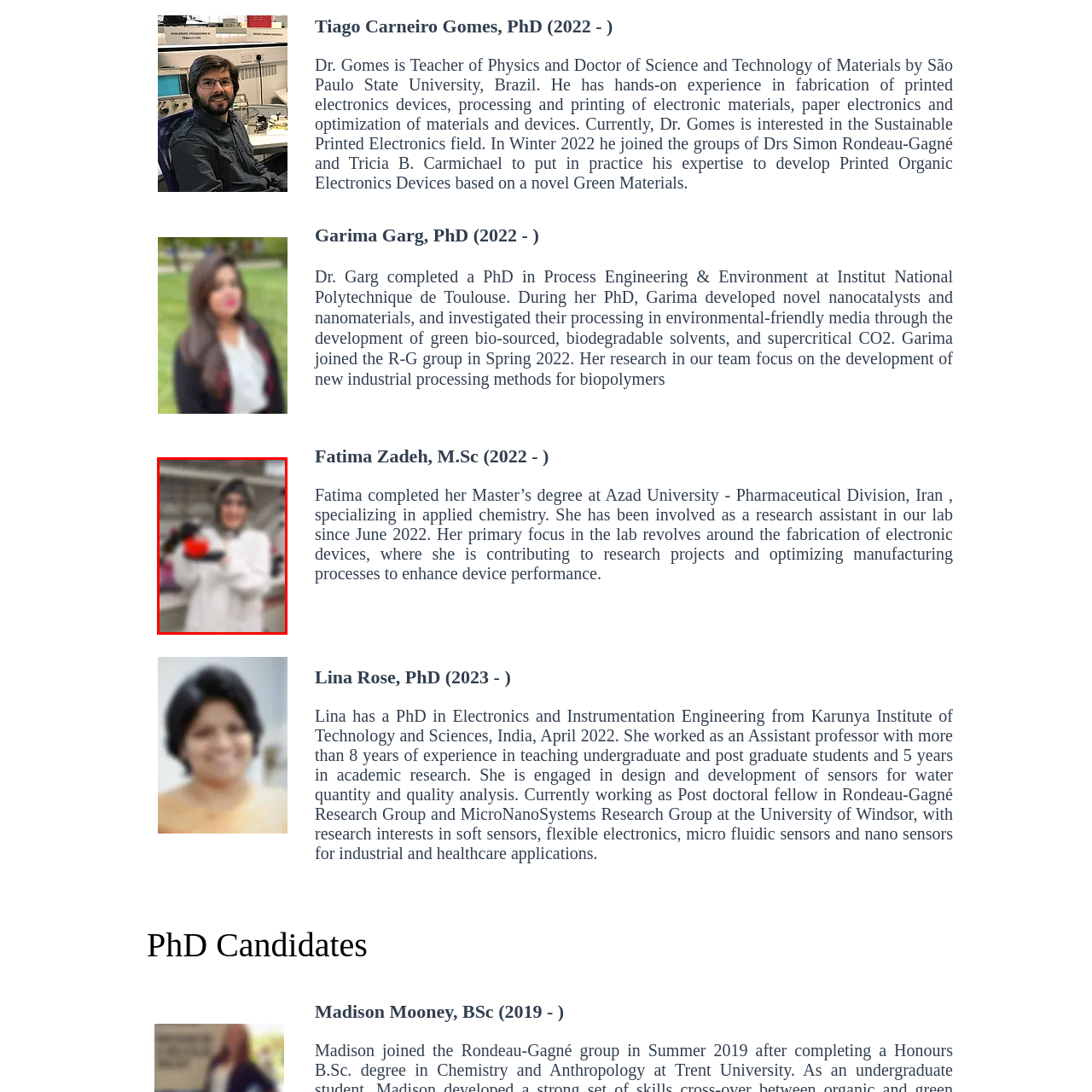Examine the area within the red bounding box and answer the following question using a single word or phrase:
What is Fatima's primary work focus?

Fabrication of electronic devices